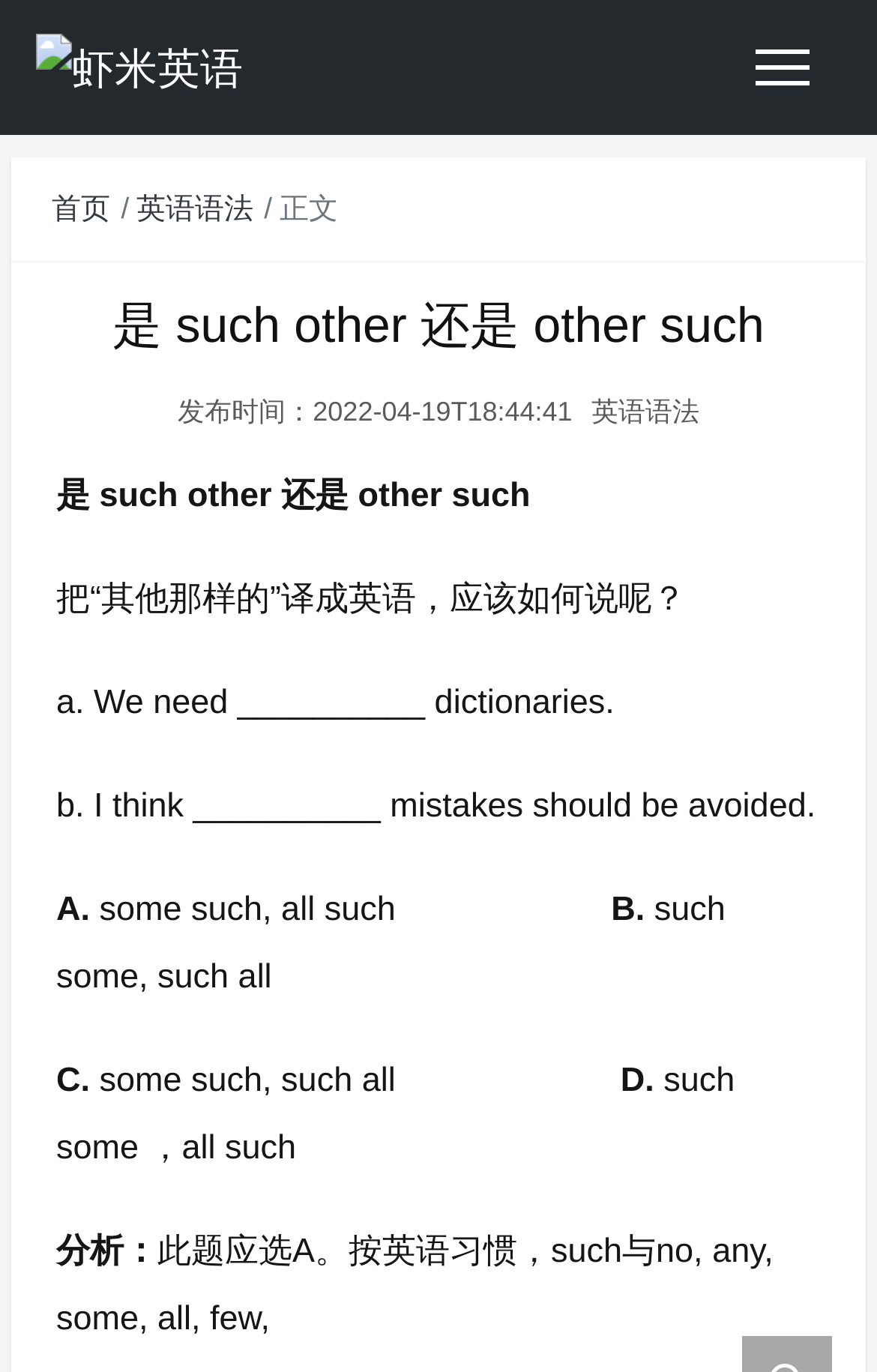Using the webpage screenshot, find the UI element described by alt="虾米英语". Provide the bounding box coordinates in the format (top-left x, top-left y, bottom-right x, bottom-right y), ensuring all values are floating point numbers between 0 and 1.

[0.041, 0.021, 0.277, 0.077]